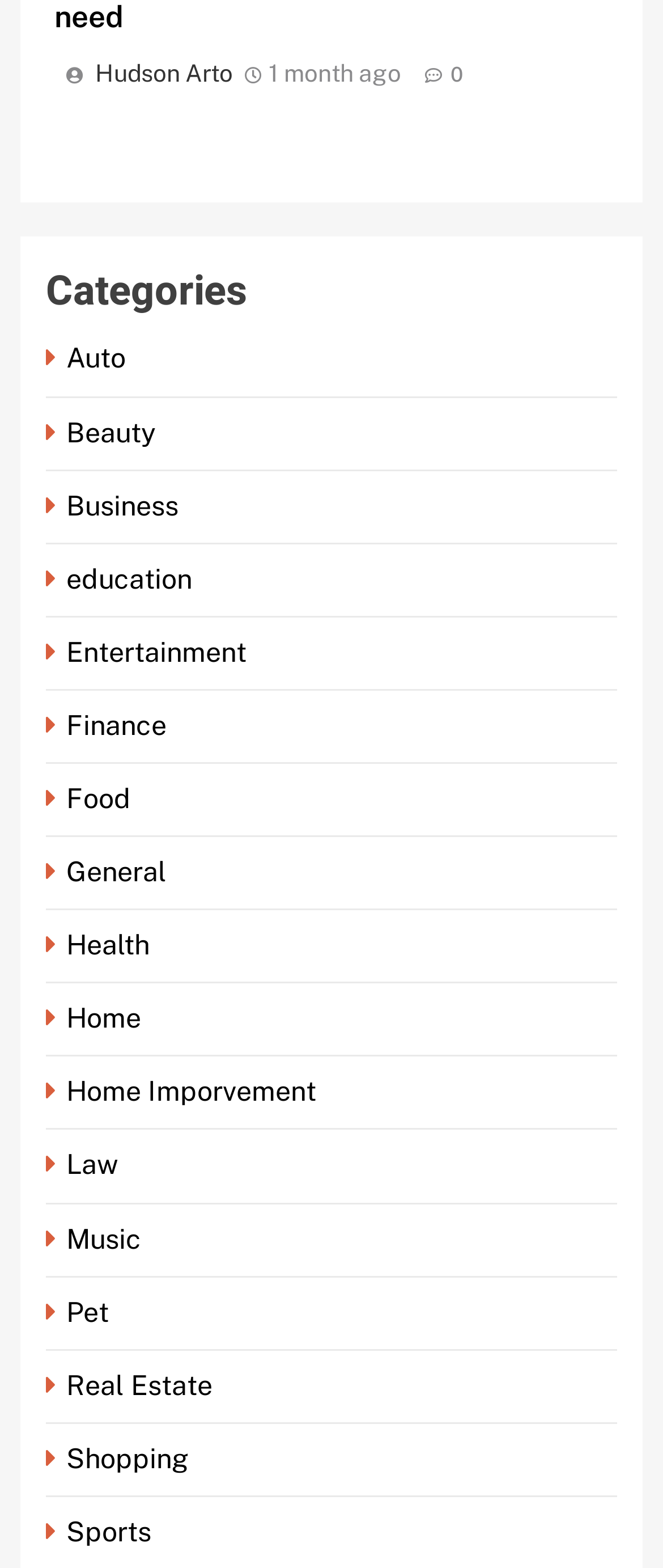What is the name of the user?
Refer to the screenshot and deliver a thorough answer to the question presented.

I found a link element with the text ' Hudson Arto', which suggests that 'Hudson Arto' is the name of the user.